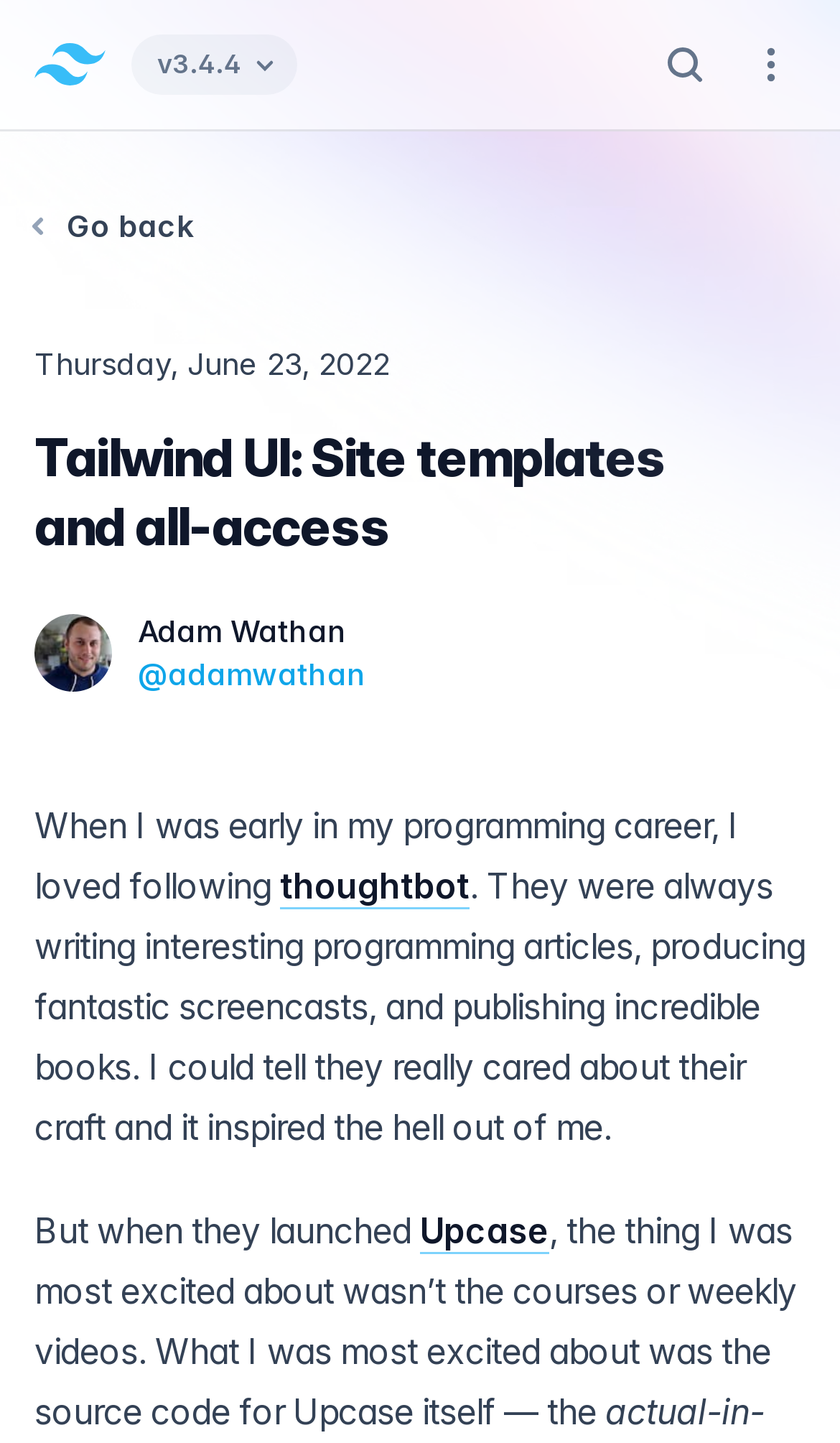Find the bounding box coordinates for the HTML element specified by: "Go back".

[0.041, 0.139, 0.231, 0.175]